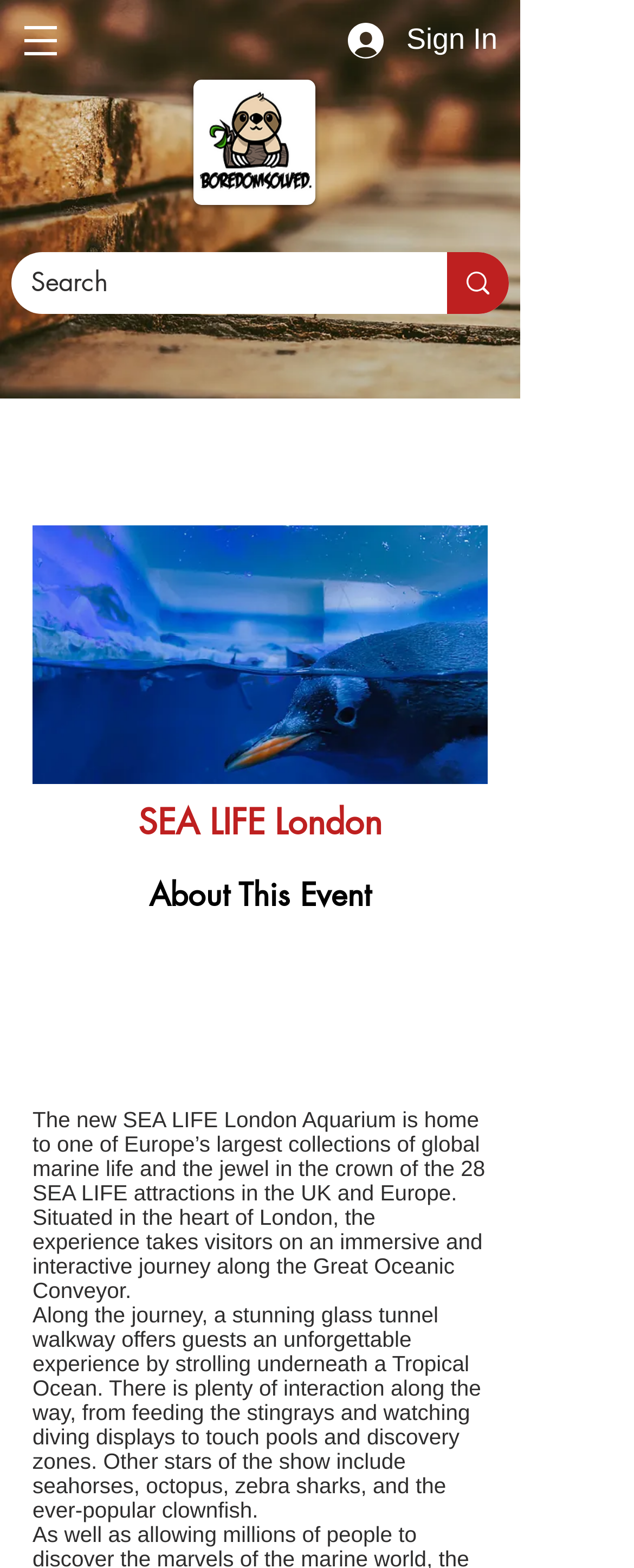Given the element description, predict the bounding box coordinates in the format (top-left x, top-left y, bottom-right x, bottom-right y), using floating point numbers between 0 and 1: Sign In

[0.513, 0.007, 0.821, 0.045]